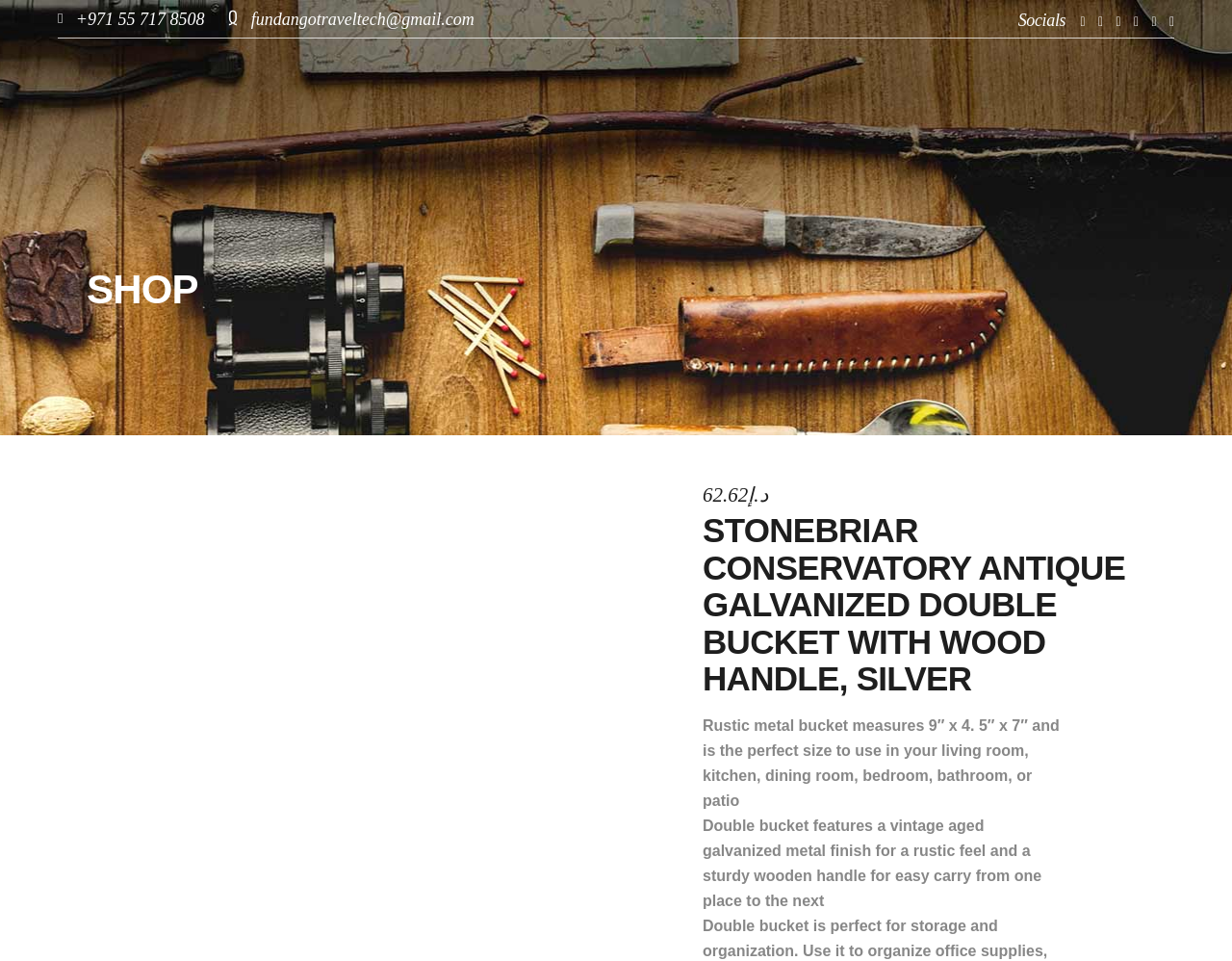Locate the bounding box coordinates of the item that should be clicked to fulfill the instruction: "Click the 'HOME' link".

[0.047, 0.081, 0.125, 0.109]